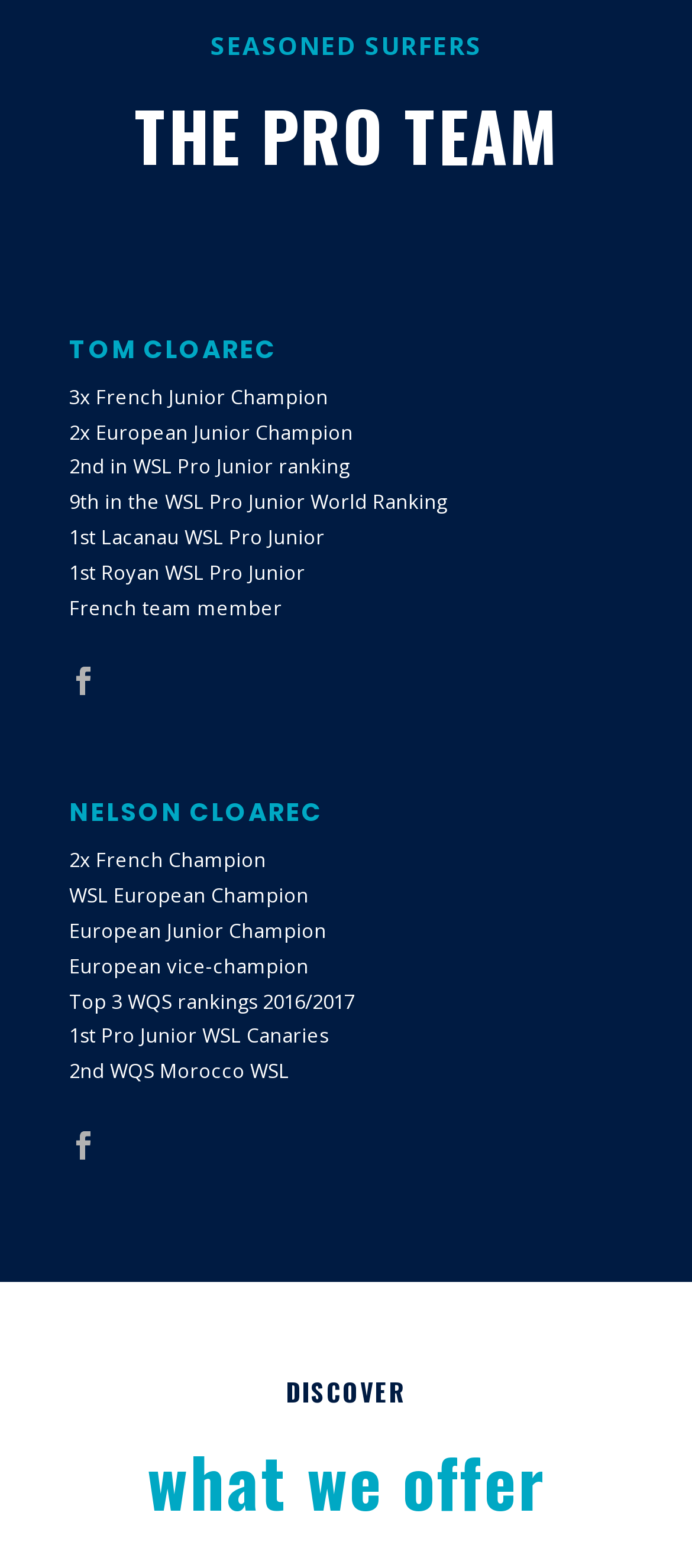Give a concise answer using only one word or phrase for this question:
What is the title of the last section on this page?

DISCOVER